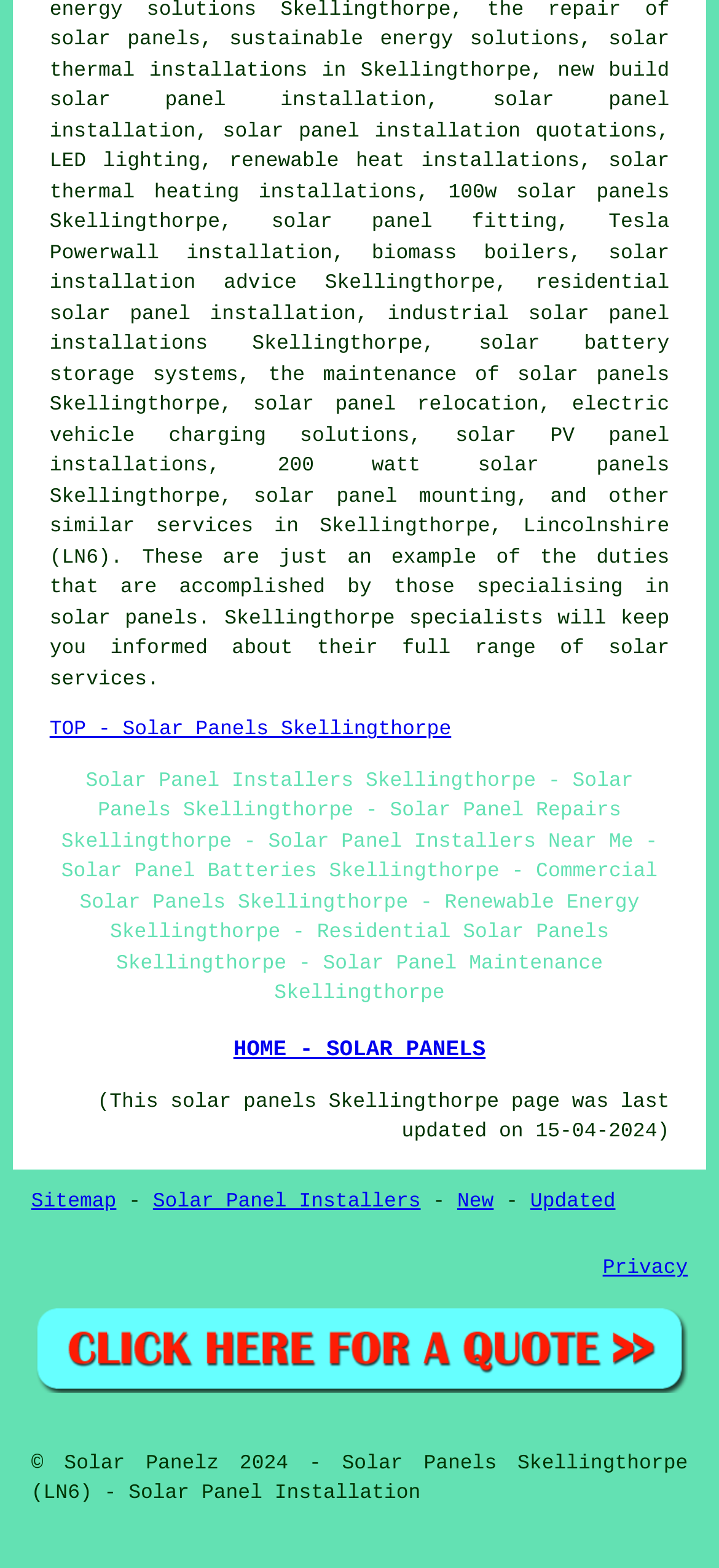Locate the bounding box coordinates of the element you need to click to accomplish the task described by this instruction: "Go to 'TOP - Solar Panels Skellingthorpe'".

[0.069, 0.459, 0.628, 0.473]